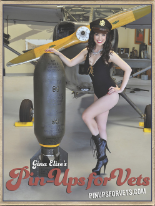Describe all the elements visible in the image meticulously.

The image features a striking poster of Gina Elise, prominently associated with the "Pin-Ups for Vets" initiative. Gina Elise exudes confidence and charisma as she poses beside a vintage aircraft bomb, complementing her pin-up style outfit that includes a black one-piece swimsuit and stylish high-heeled boots. She is adorned with a military cap, emphasizing the retro WWII theme that resonates throughout the promotional material. The backdrop showcases an aircraft, further enhancing the military aesthetic. 

This eye-catching poster not only represents a fusion of vintage glamour and military homage but also highlights Gina Elise’s role in supporting veterans through her work. The poster carries the tagline "Pin-Ups for Vets," underneath which the website URL invites viewers to learn more about this unique initiative. The overall design captures the spirit of nostalgia while serving a meaningful purpose, making it an ideal gift for those who appreciate vintage pin-up art and wish to support veterans.